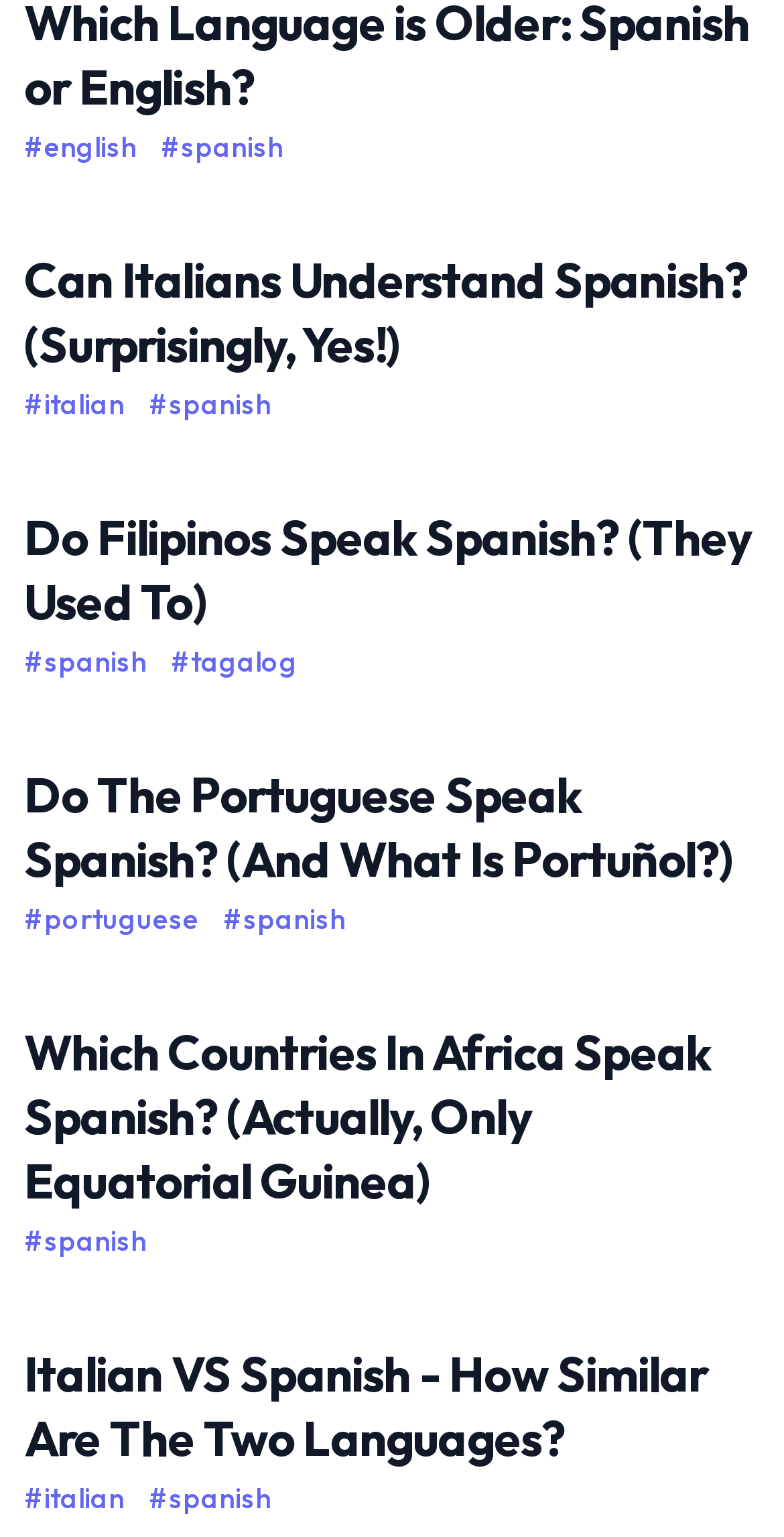With reference to the image, please provide a detailed answer to the following question: What language is mentioned in the first article?

I looked at the first article element and found a link with the text 'Can Italians Understand Spanish? (Surprisingly, Yes!)', which mentions Spanish.